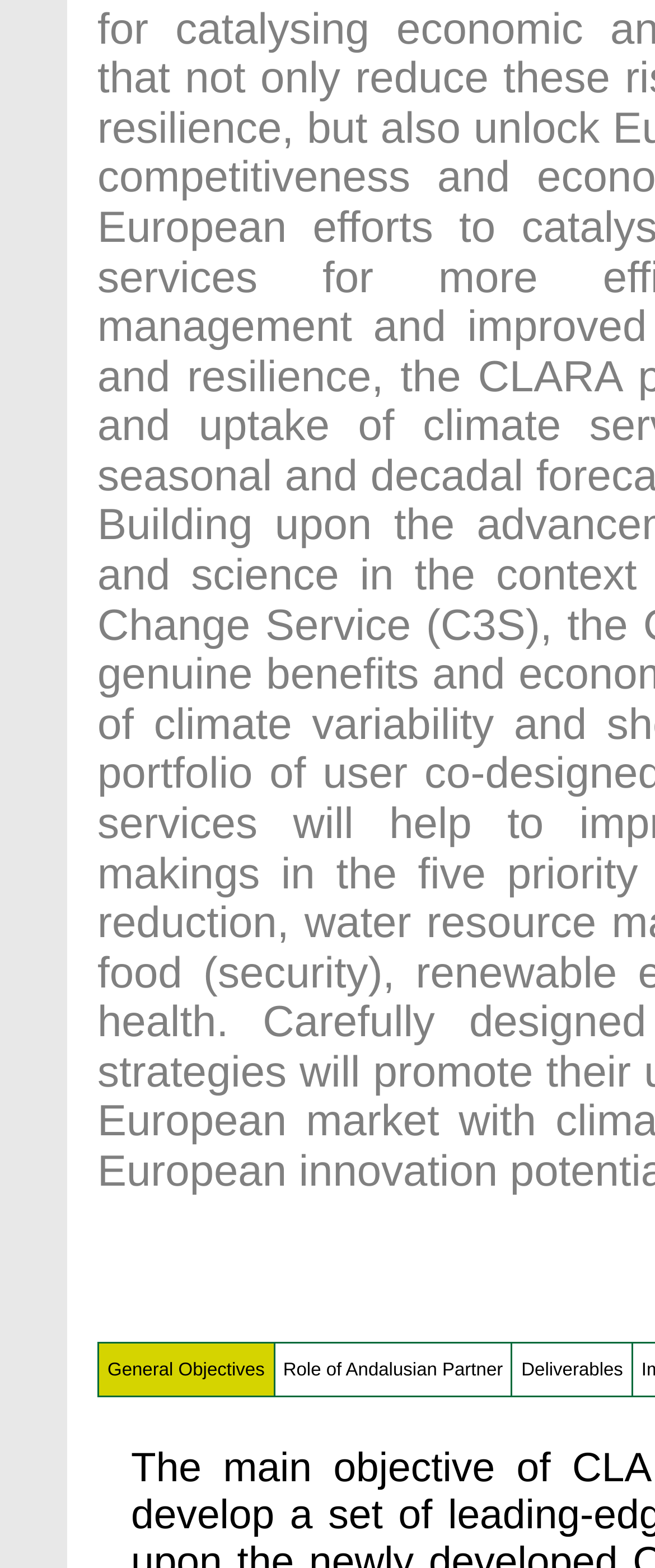What is the last list item?
Give a single word or phrase as your answer by examining the image.

Deliverables